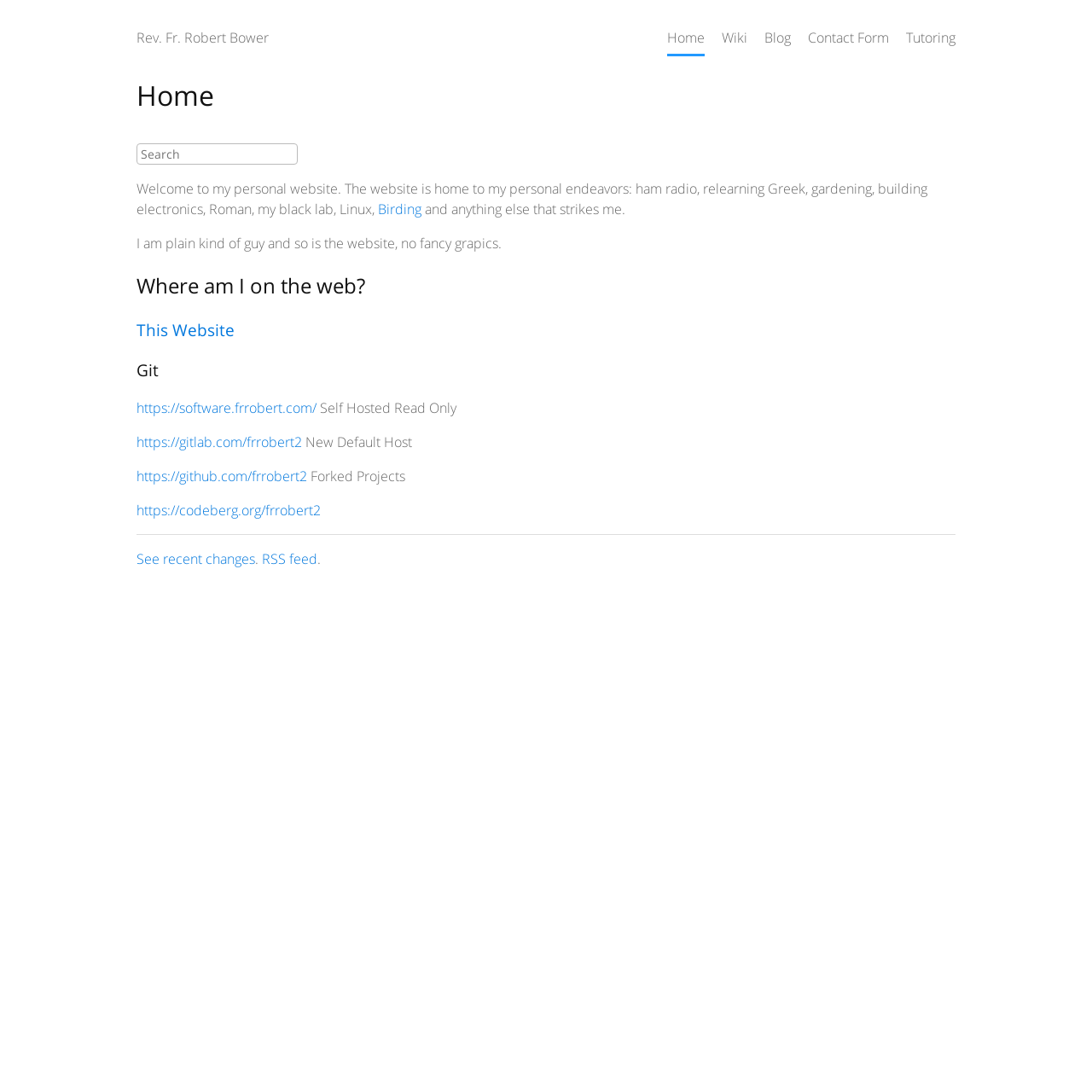What is the name of the website owner? Based on the image, give a response in one word or a short phrase.

Rev. Fr. Robert Bower